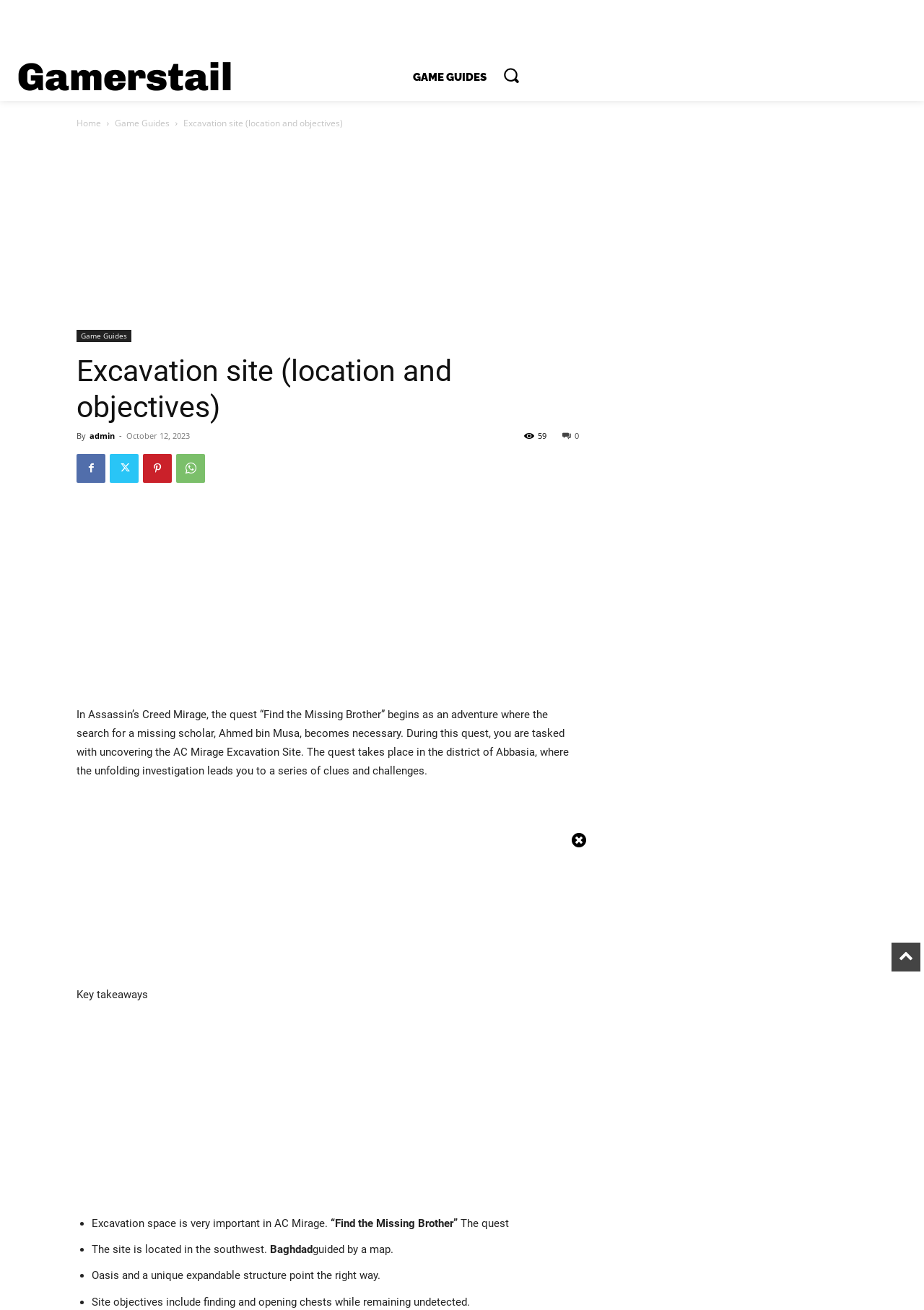Create an elaborate caption that covers all aspects of the webpage.

The webpage appears to be a game guide for Assassin's Creed Mirage, specifically focusing on the "Excavation site (location and objectives)" and the quest "Find the Missing Brother". 

At the top left of the page, there is a link to "Gamerstail" and a search button with a magnifying glass icon. To the right of these elements, there are links to "GAME GUIDES" and "Home". 

Below these top-level navigation elements, the main content of the page begins. The title "Excavation site (location and objectives)" is prominently displayed, followed by a brief description of the quest, which involves searching for a missing scholar named Ahmed bin Musa in the district of Abbasia. 

Underneath the title, there are several links to "Game Guides" and social media icons. The author of the guide, "admin", is credited, along with the date "October 12, 2023". There is also a counter displaying "59" views.

The main body of the guide is divided into sections. The first section provides an overview of the quest, including the importance of the excavation site and the challenges that players will face. 

Below this, there is a "Key takeaways" section, which summarizes the main points of the guide in a bulleted list. The list includes points such as the importance of the excavation space, the location of the site in the southwest of Baghdad, and the need to remain undetected while finding and opening chests. 

Finally, at the bottom right of the page, there is a link to close the current window, marked with an "x" icon.